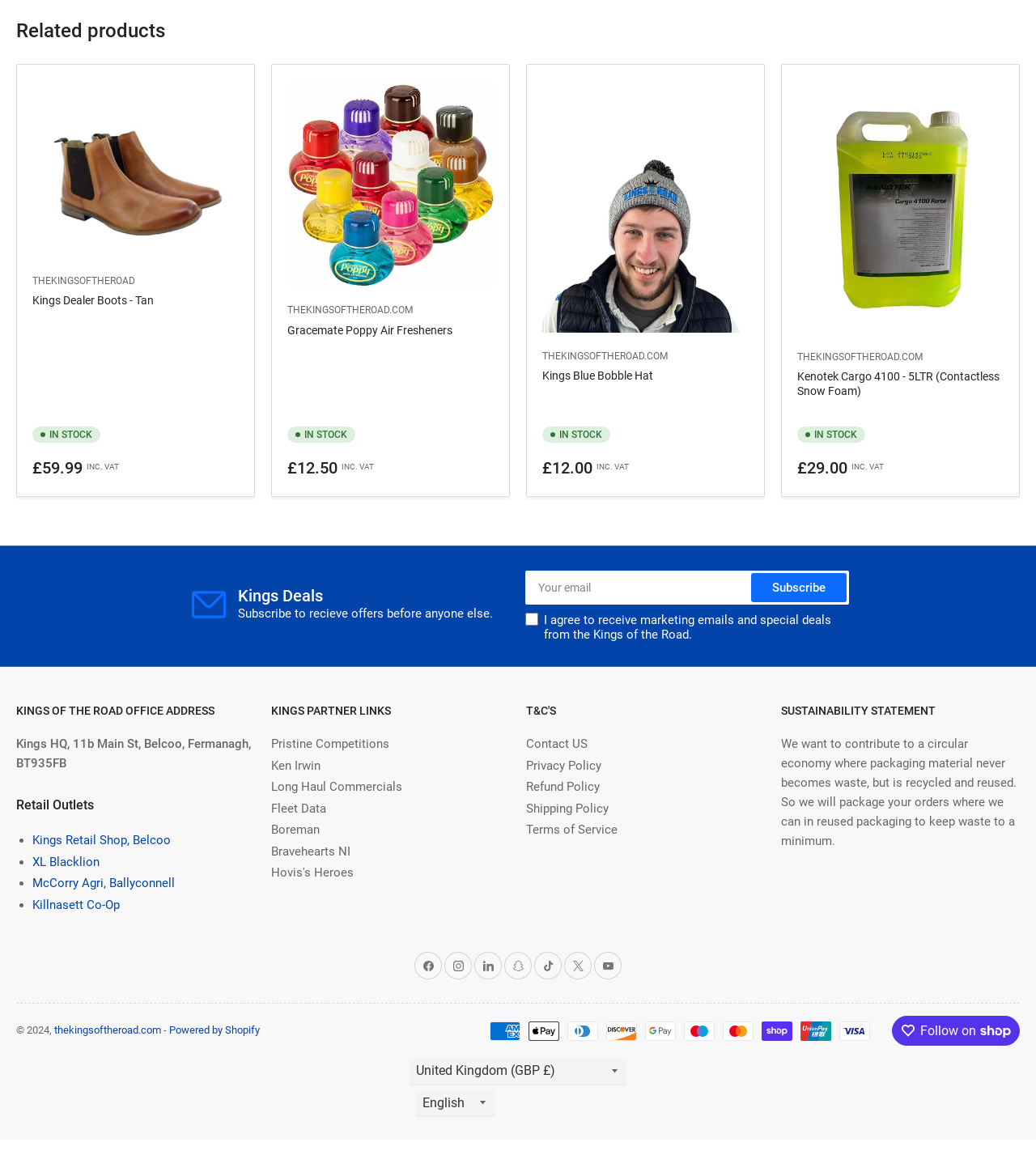What is the price of Gracemate Poppy Air Fresheners?
Kindly offer a detailed explanation using the data available in the image.

The price of Gracemate Poppy Air Fresheners is listed as 'Regular price' and is £12.50, which includes VAT.